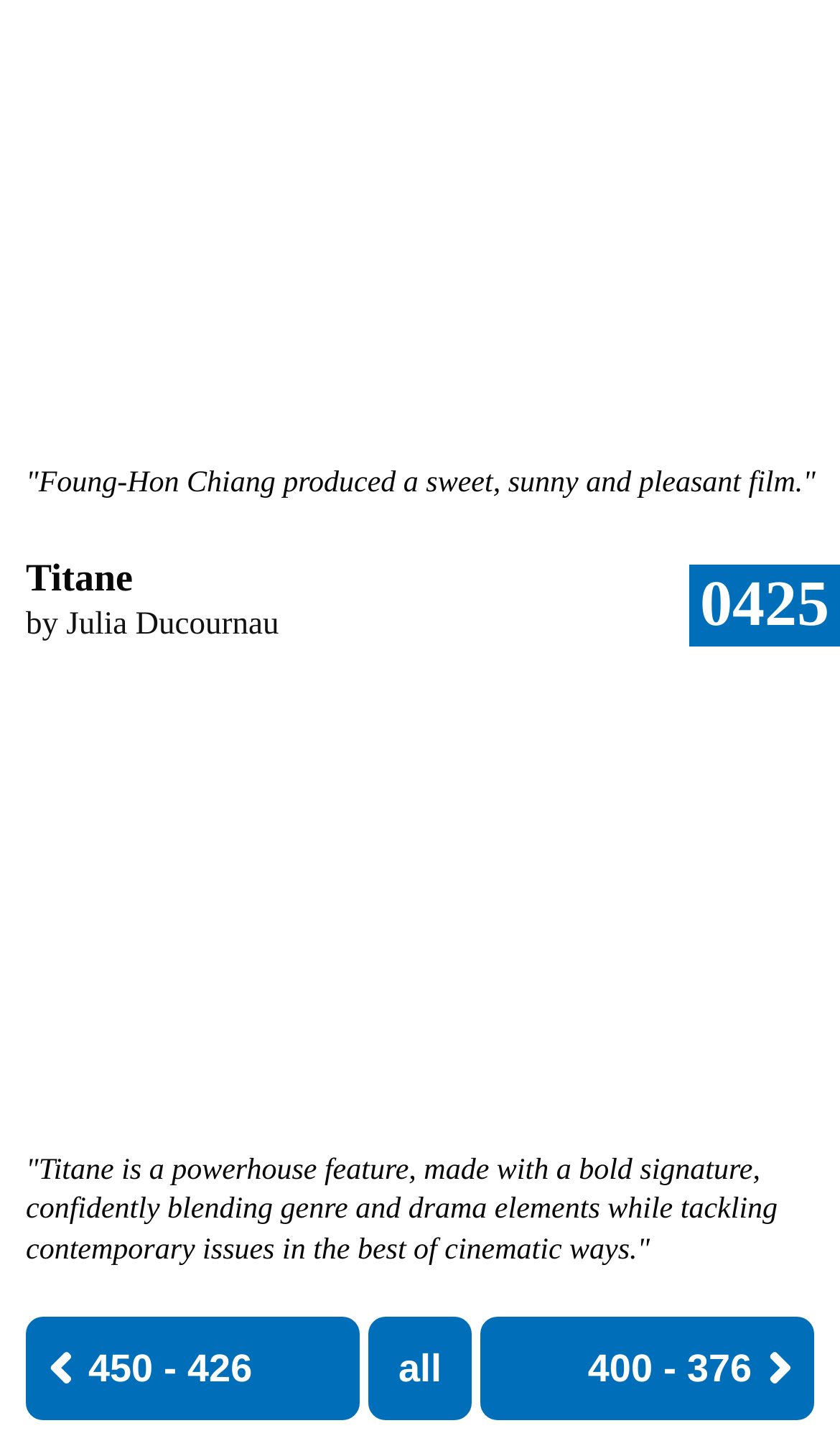How many reviews are there in total?
Craft a detailed and extensive response to the question.

The total number of reviews can be found in the footer section of the webpage, where it is written as ' 450 - 426' in a link element.